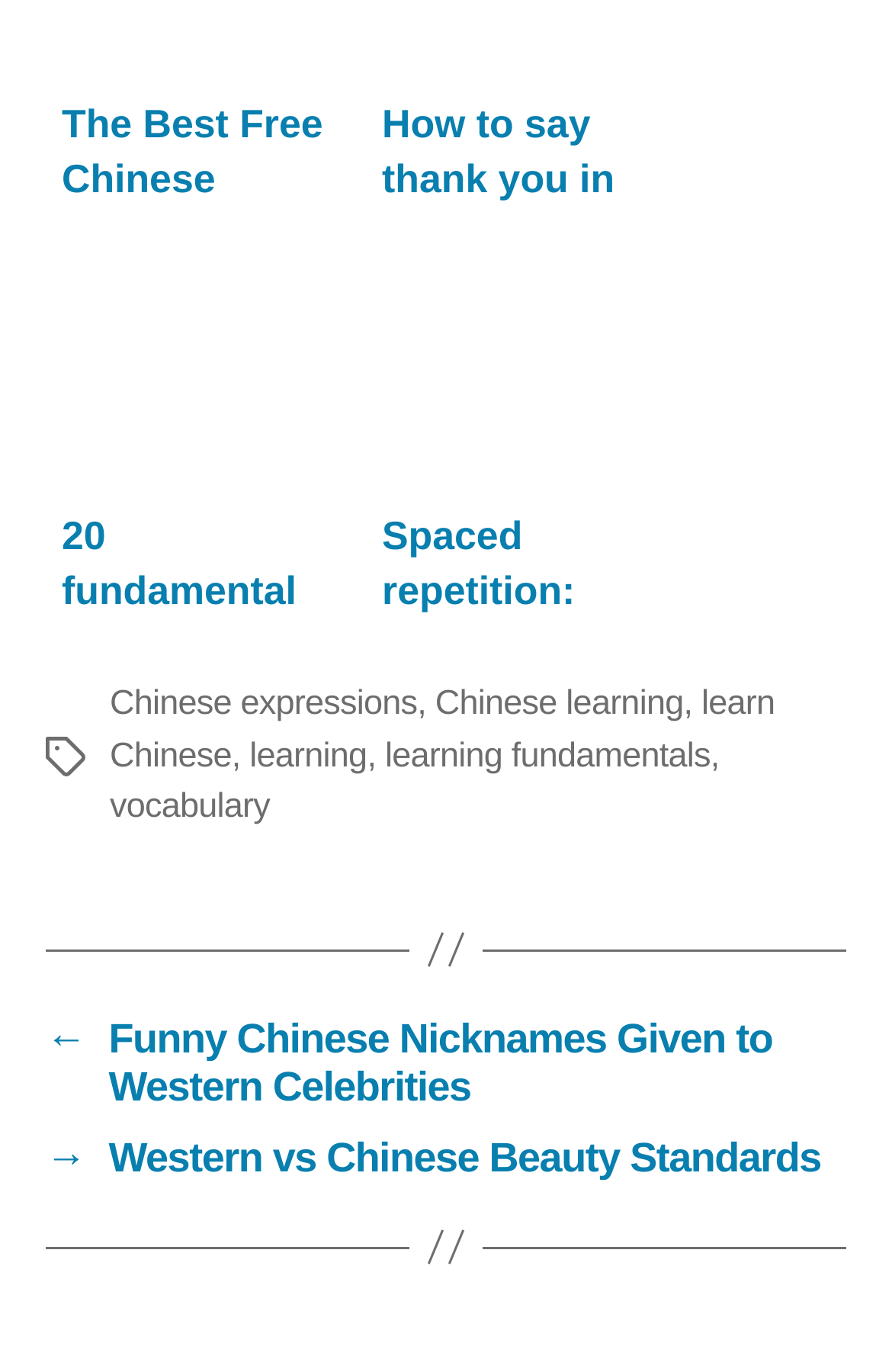What is the topic of the first link?
Please answer the question with a detailed and comprehensive explanation.

The first link on the webpage has the text '20 fundamental Chinese phrases you need to know', which suggests that the topic of the link is related to Chinese phrases.